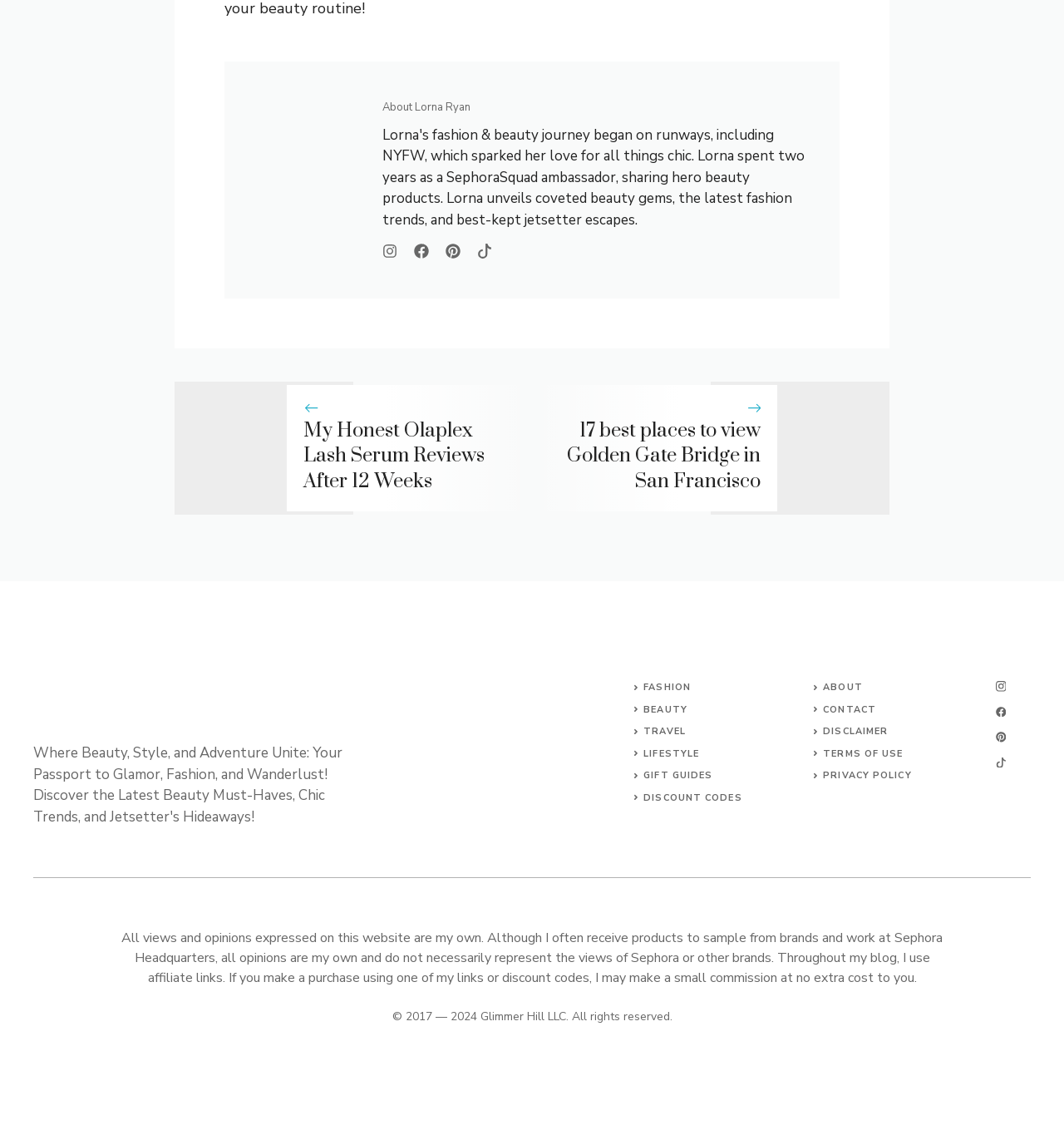Please identify the bounding box coordinates of the element's region that needs to be clicked to fulfill the following instruction: "Open instagram". The bounding box coordinates should consist of four float numbers between 0 and 1, i.e., [left, top, right, bottom].

[0.912, 0.605, 0.969, 0.615]